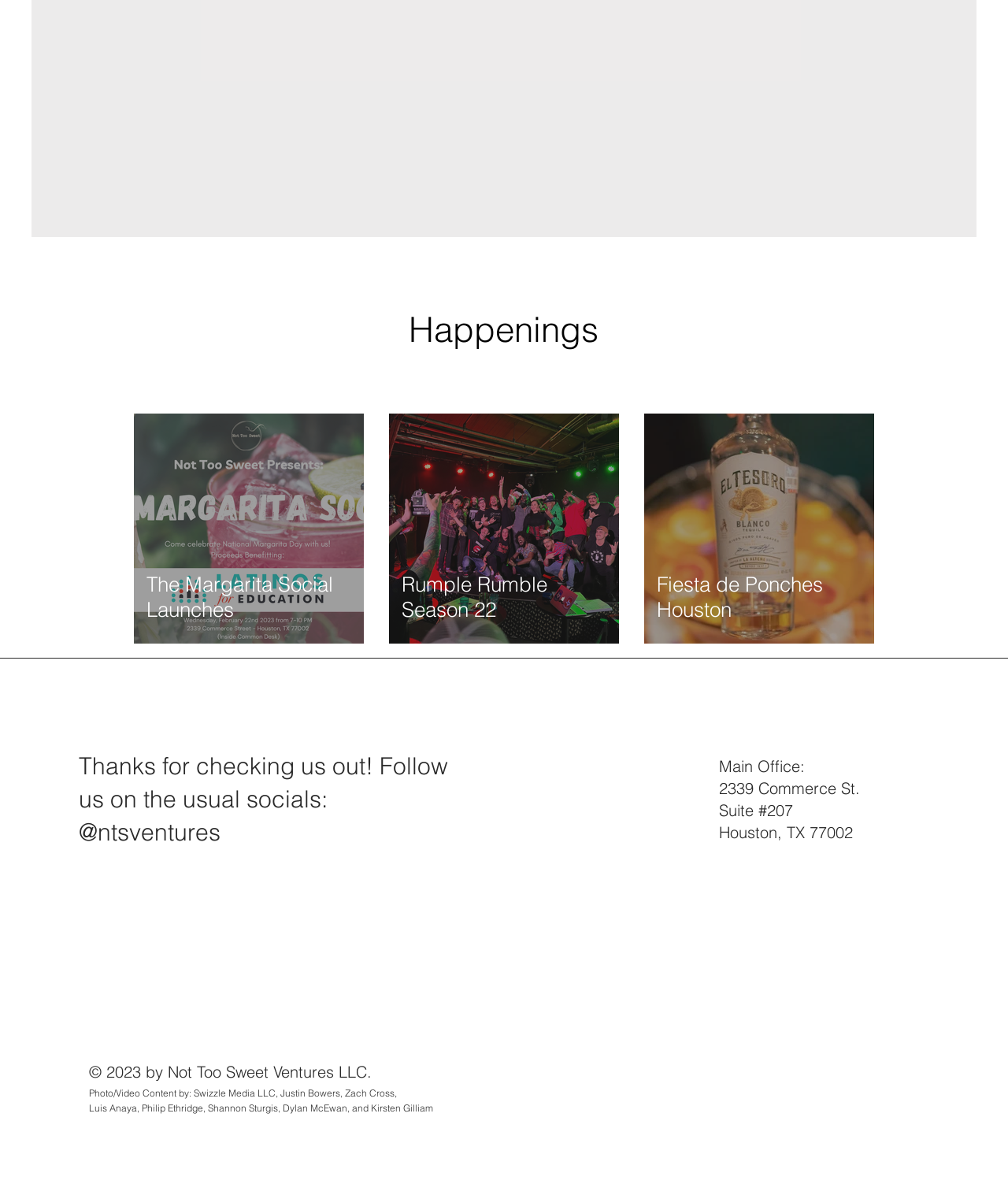Using the description: "Fiesta de Ponches Houston", identify the bounding box of the corresponding UI element in the screenshot.

[0.652, 0.478, 0.855, 0.521]